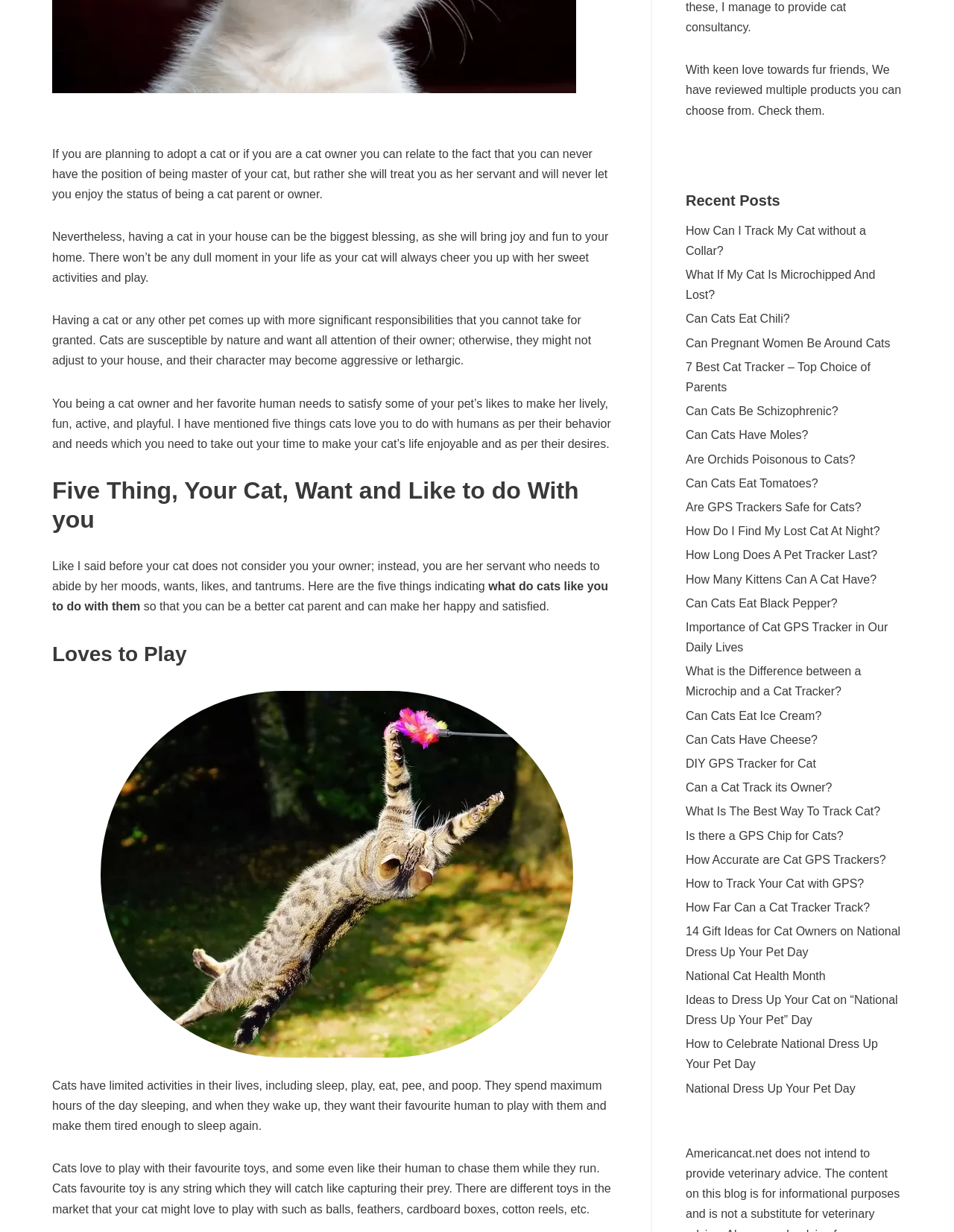Determine the bounding box coordinates in the format (top-left x, top-left y, bottom-right x, bottom-right y). Ensure all values are floating point numbers between 0 and 1. Identify the bounding box of the UI element described by: Can Cats Have Moles?

[0.719, 0.348, 0.847, 0.358]